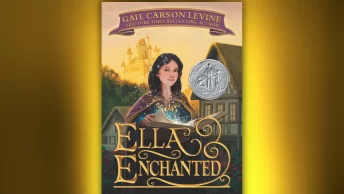Please reply to the following question with a single word or a short phrase:
What is the protagonist holding?

A glowing object